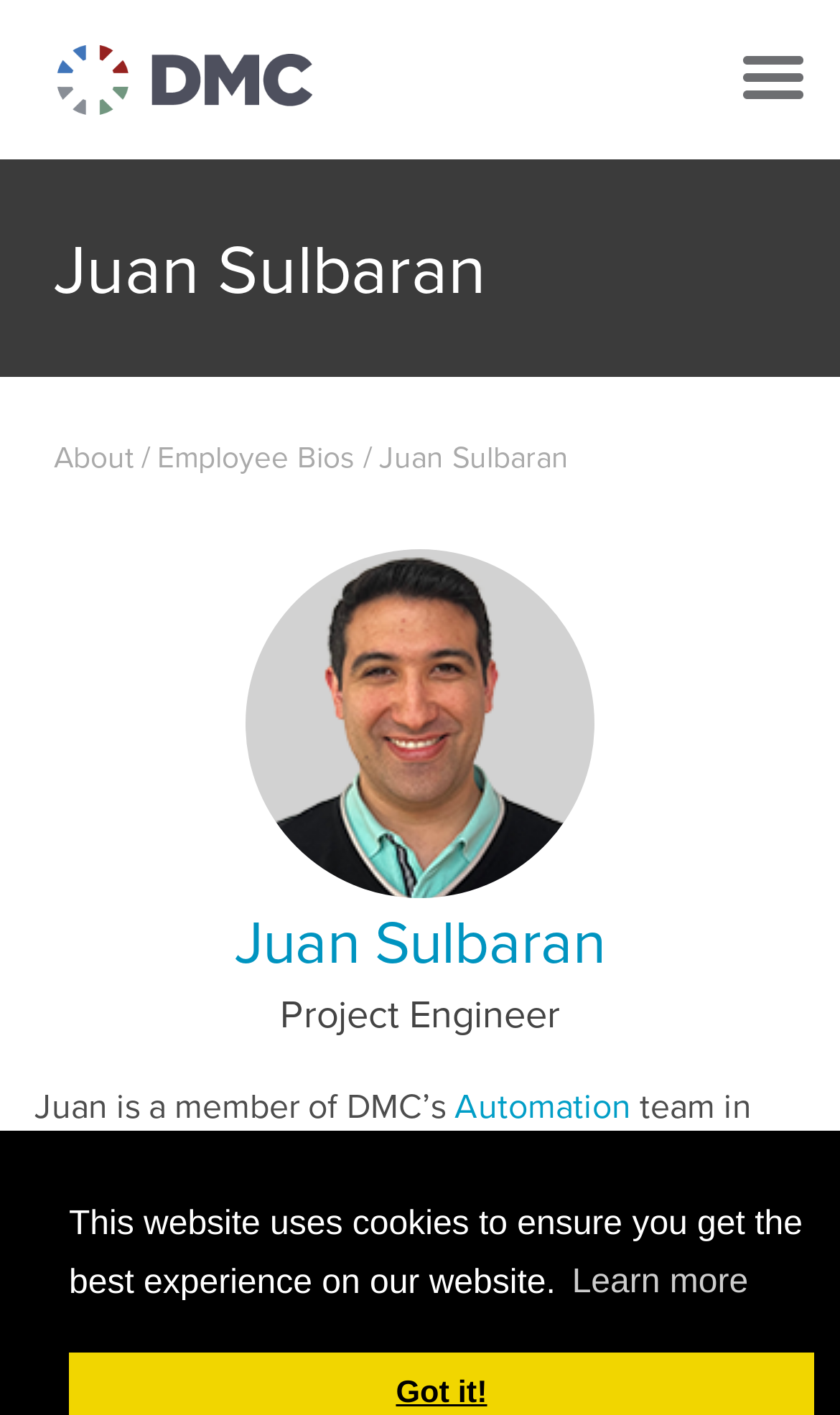What company does Juan Sulbaran work for?
Using the information from the image, answer the question thoroughly.

I found an image element with the text 'DMC, Inc.' which suggests that Juan Sulbaran works for this company.